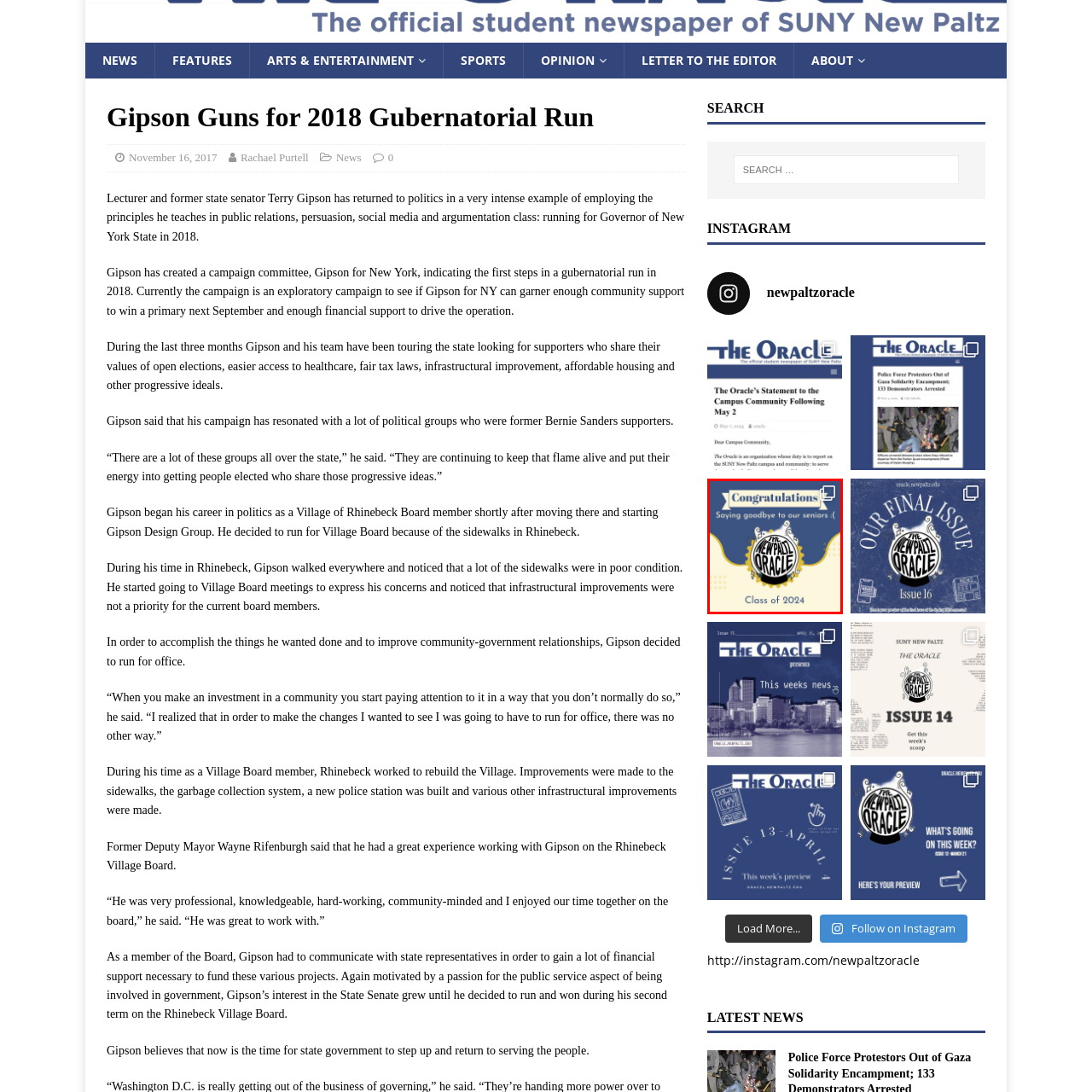Look at the image highlighted by the red boundary and answer the question with a succinct word or phrase:
What is the year of the graduating class?

2024